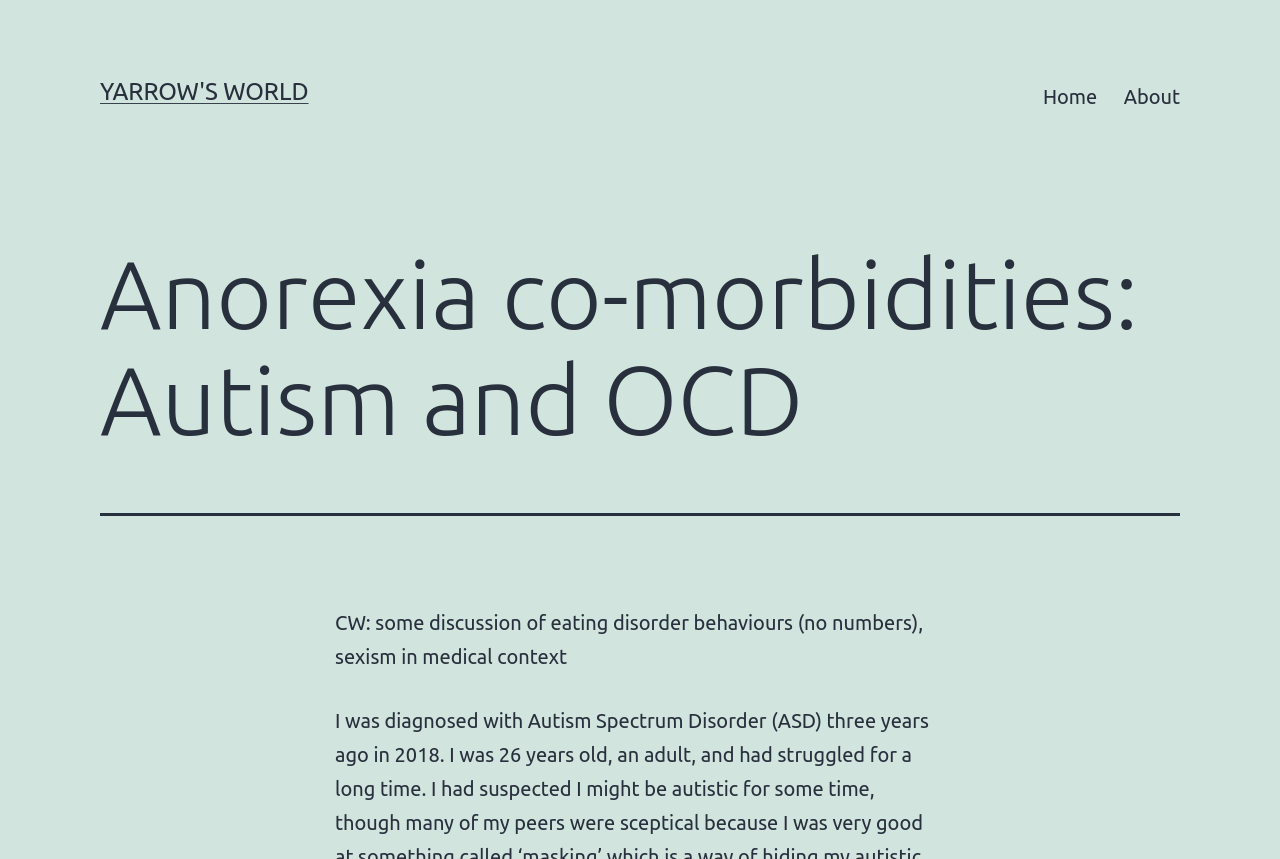Please provide a detailed answer to the question below based on the screenshot: 
What is the name of the website?

The name of the website can be found in the top-left corner of the webpage, where it says 'YARROW'S WORLD' in a link format.